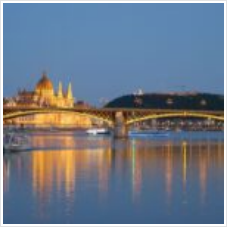What is reflected in the water?
Please provide a detailed and comprehensive answer to the question.

The caption states that the Parliament Buildings are 'reflecting beautifully across the water', indicating that the buildings are the subject being reflected in the water.